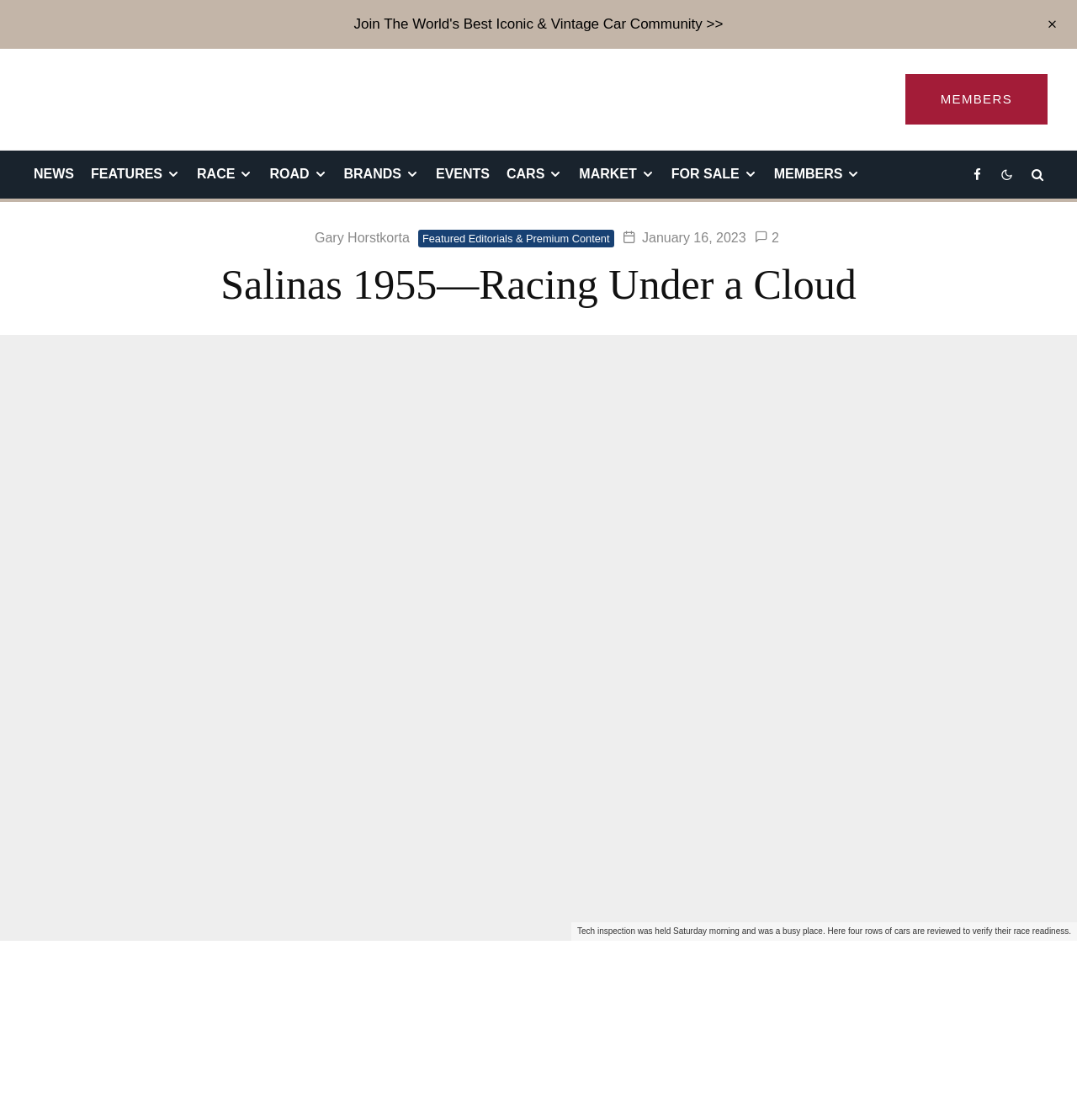Determine the bounding box coordinates of the section I need to click to execute the following instruction: "Read news". Provide the coordinates as four float numbers between 0 and 1, i.e., [left, top, right, bottom].

[0.023, 0.135, 0.077, 0.177]